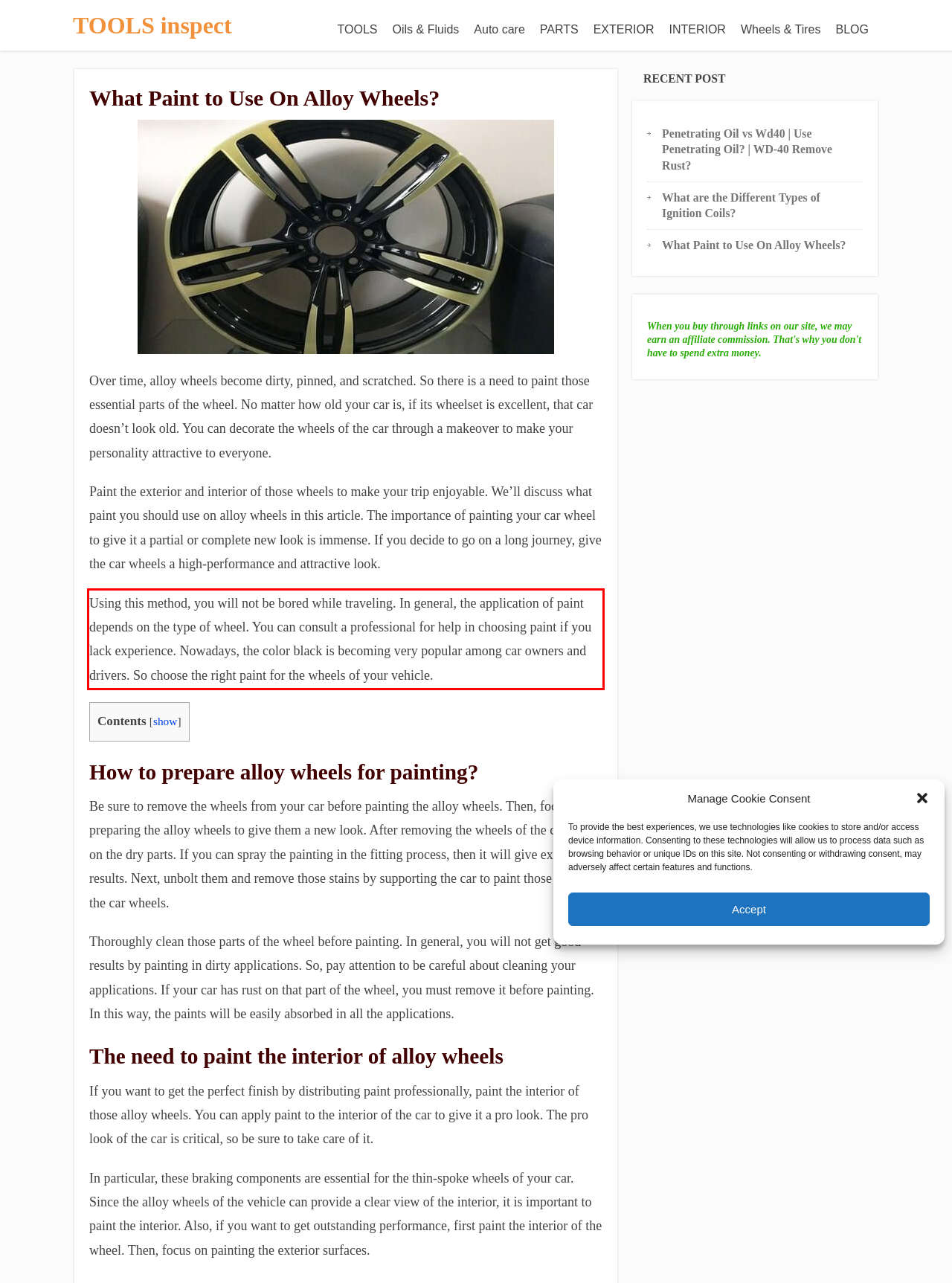From the provided screenshot, extract the text content that is enclosed within the red bounding box.

Using this method, you will not be bored while traveling. In general, the application of paint depends on the type of wheel. You can consult a professional for help in choosing paint if you lack experience. Nowadays, the color black is becoming very popular among car owners and drivers. So choose the right paint for the wheels of your vehicle.